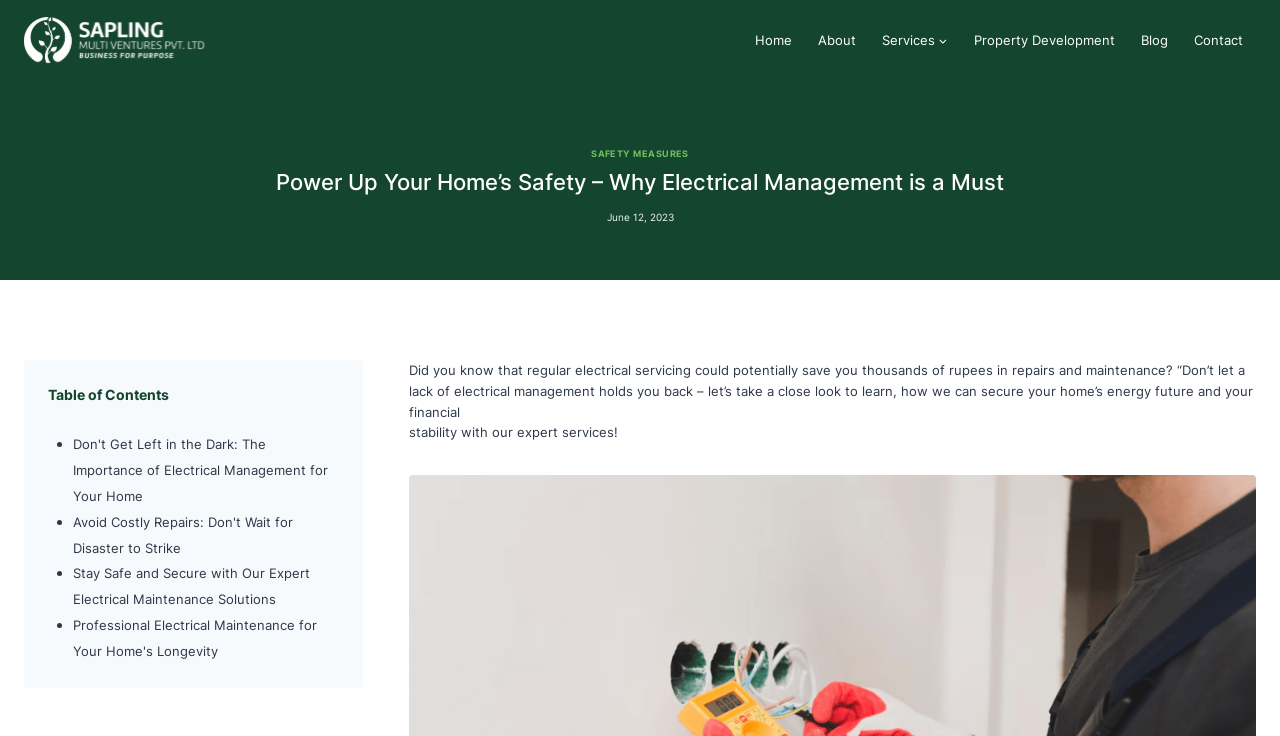Find the bounding box of the element with the following description: "Blog". The coordinates must be four float numbers between 0 and 1, formatted as [left, top, right, bottom].

[0.881, 0.0, 0.923, 0.109]